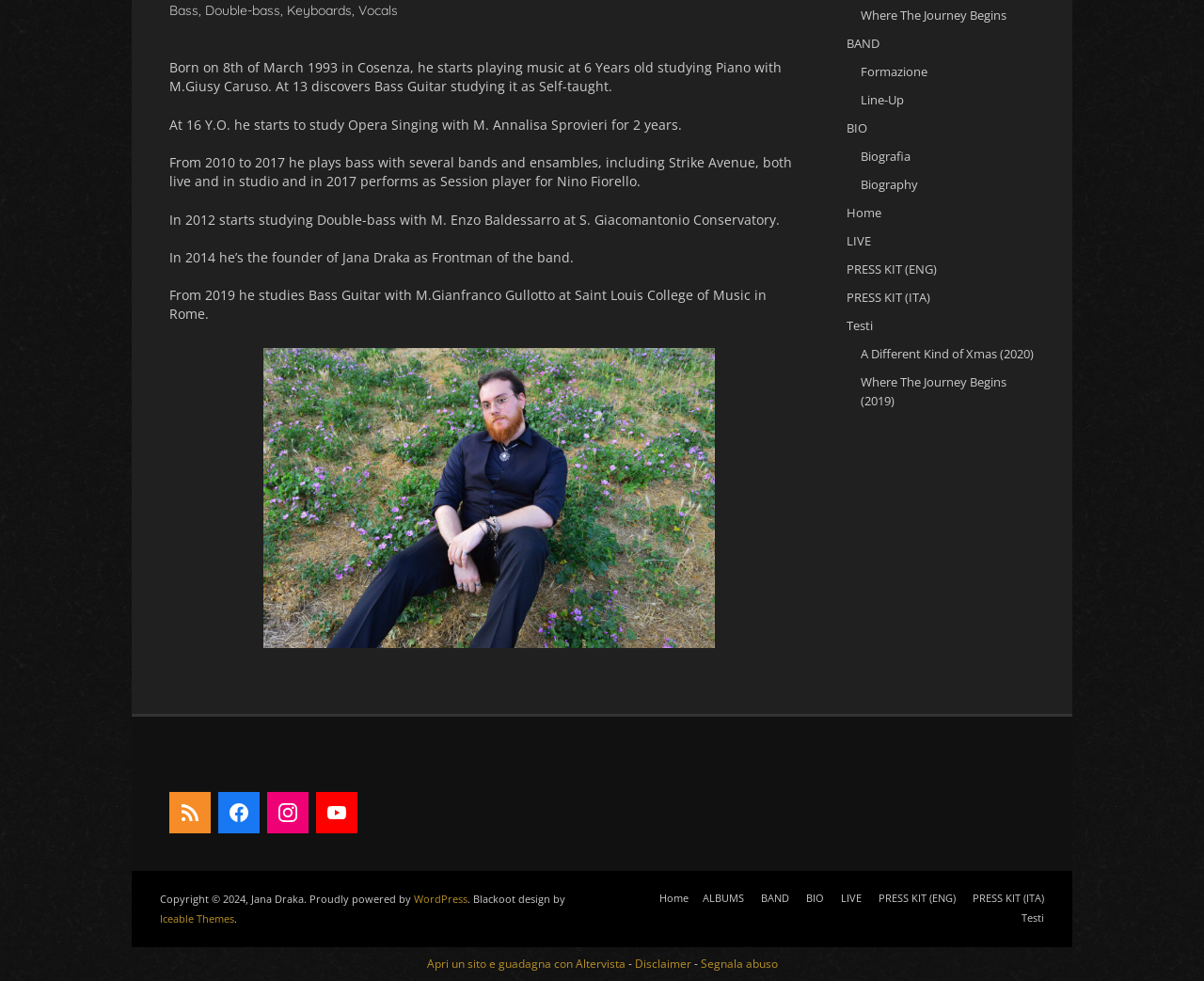Based on the element description Where The Journey Begins (2019), identify the bounding box coordinates for the UI element. The coordinates should be in the format (top-left x, top-left y, bottom-right x, bottom-right y) and within the 0 to 1 range.

[0.715, 0.381, 0.836, 0.417]